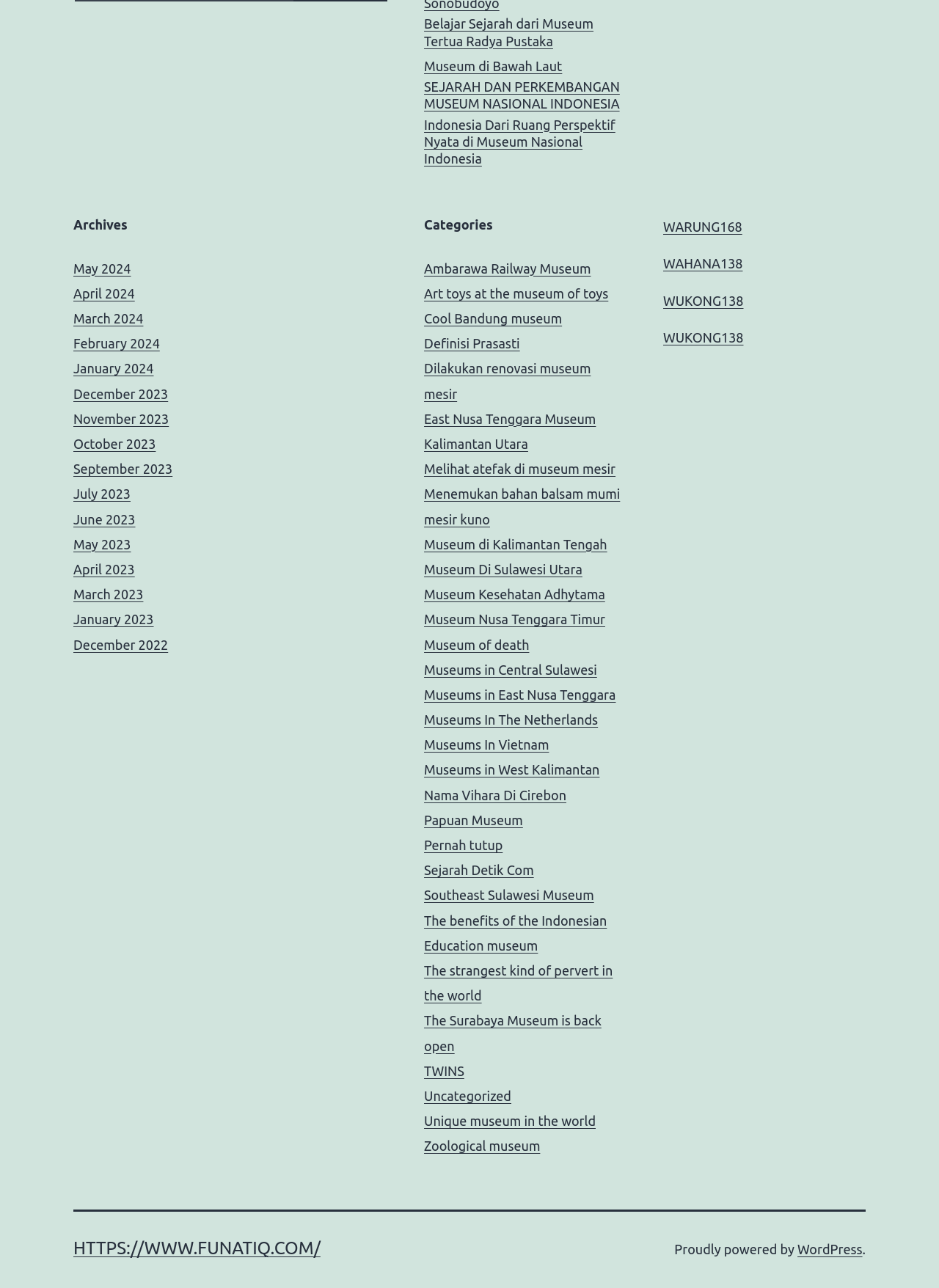Based on the element description Museums in East Nusa Tenggara, identify the bounding box of the UI element in the given webpage screenshot. The coordinates should be in the format (top-left x, top-left y, bottom-right x, bottom-right y) and must be between 0 and 1.

[0.452, 0.534, 0.656, 0.545]